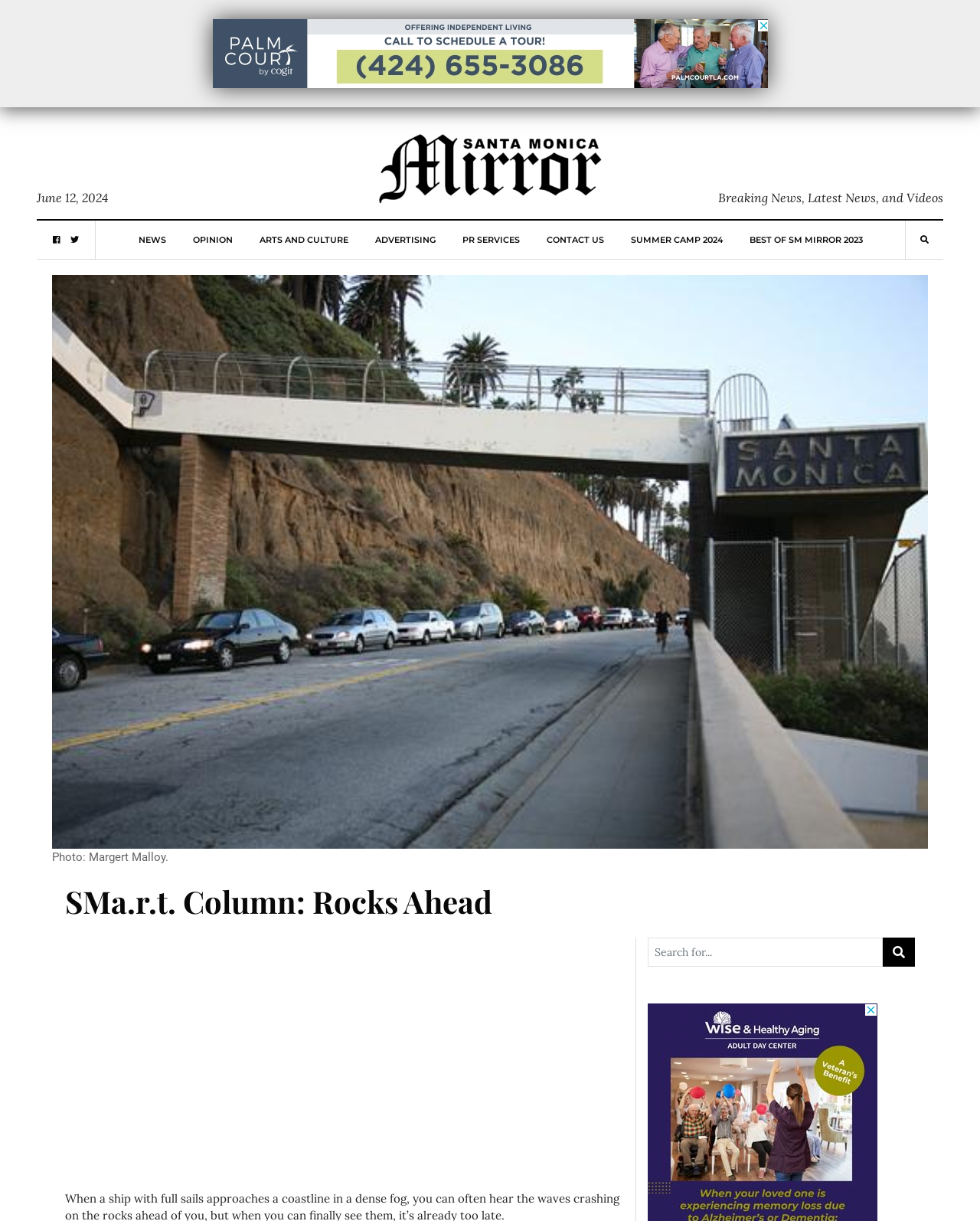Locate the bounding box coordinates of the clickable area to execute the instruction: "Click the SM Mirror link". Provide the coordinates as four float numbers between 0 and 1, represented as [left, top, right, bottom].

[0.383, 0.12, 0.617, 0.151]